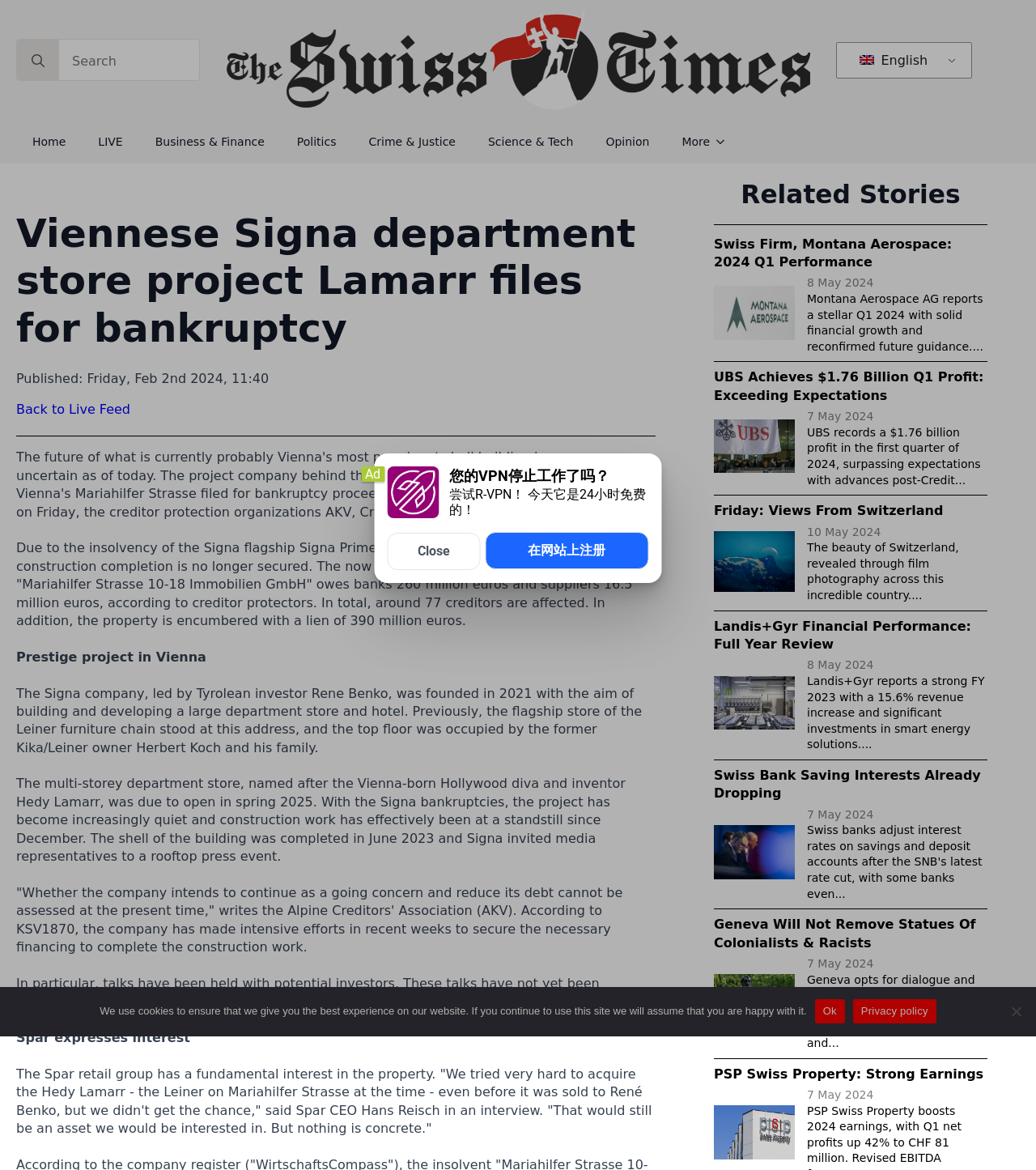Carefully observe the image and respond to the question with a detailed answer:
What is the name of the department store project?

The name of the department store project can be found in the main heading of the webpage, which is 'Viennese Signa department store project Lamarr files for bankruptcy'. The project name is 'Lamarr', named after the Vienna-born Hollywood diva and inventor Hedy Lamarr.